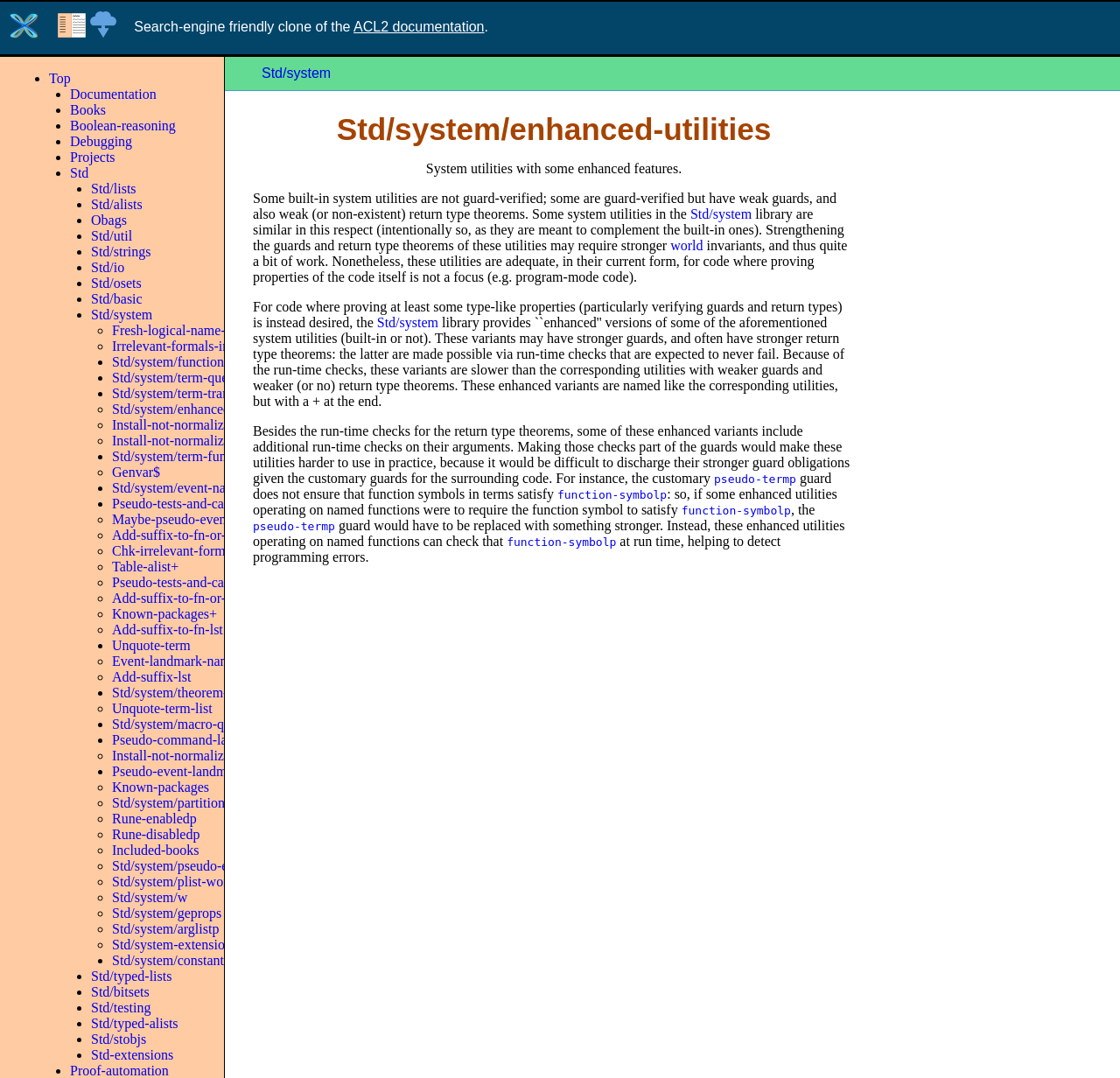What is the category of the link 'Boolean-reasoning'?
Answer briefly with a single word or phrase based on the image.

Documentation